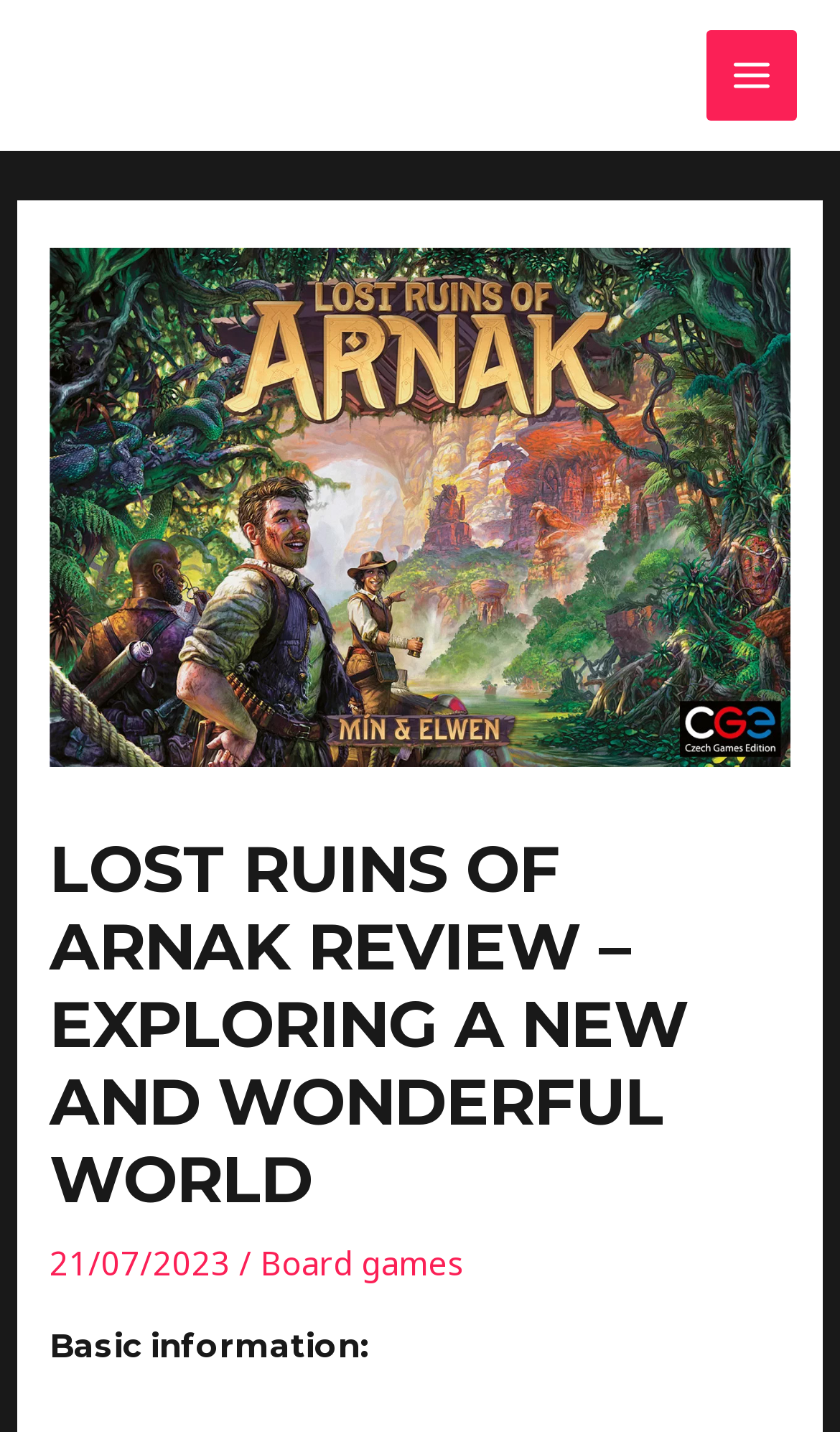Based on what you see in the screenshot, provide a thorough answer to this question: What is the focus of the webpage?

The focus of the webpage can be determined by looking at the main heading 'LOST RUINS OF ARNAK REVIEW – EXPLORING A NEW AND WONDERFUL WORLD', which suggests that the webpage is primarily focused on reviewing the board game Arnak.